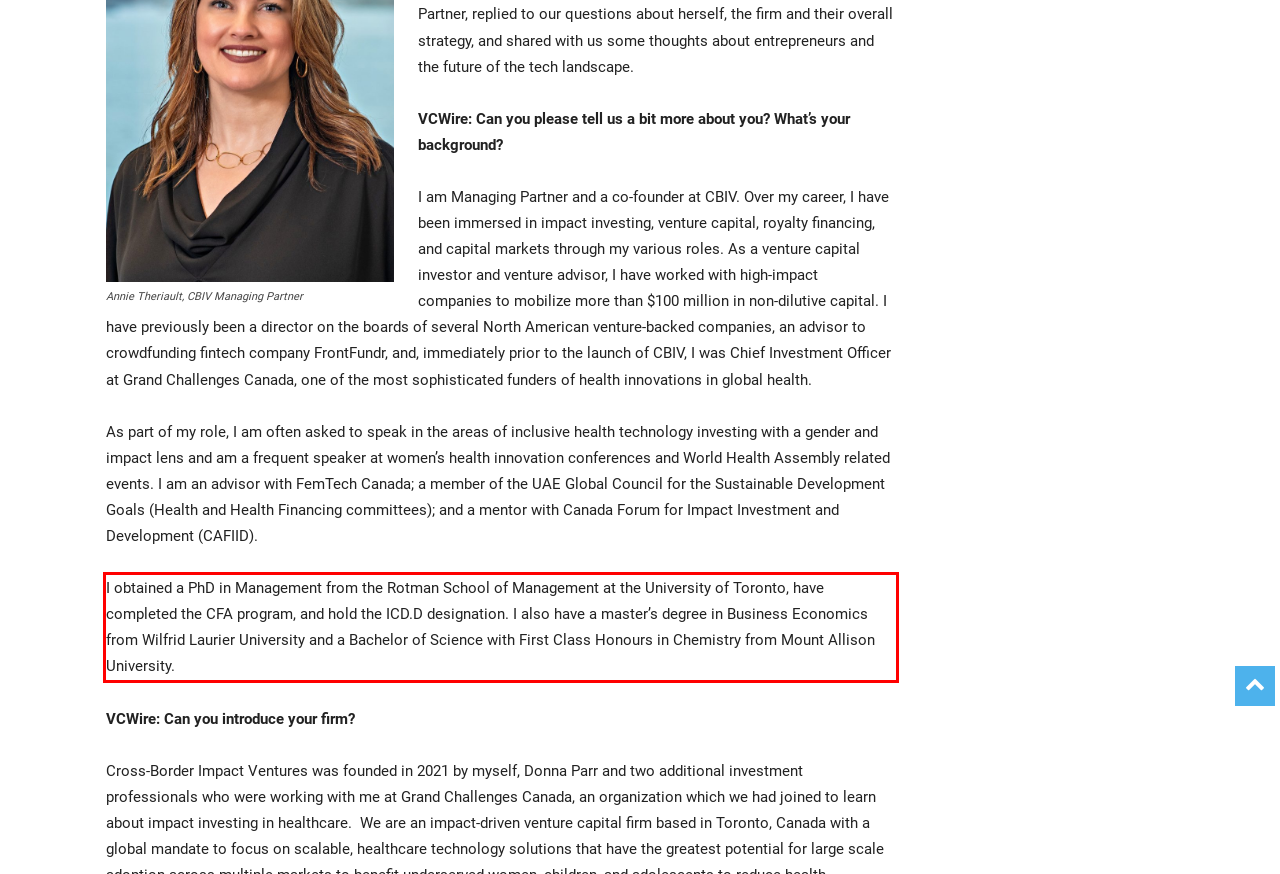Please extract the text content within the red bounding box on the webpage screenshot using OCR.

I obtained a PhD in Management from the Rotman School of Management at the University of Toronto, have completed the CFA program, and hold the ICD.D designation. I also have a master’s degree in Business Economics from Wilfrid Laurier University and a Bachelor of Science with First Class Honours in Chemistry from Mount Allison University.